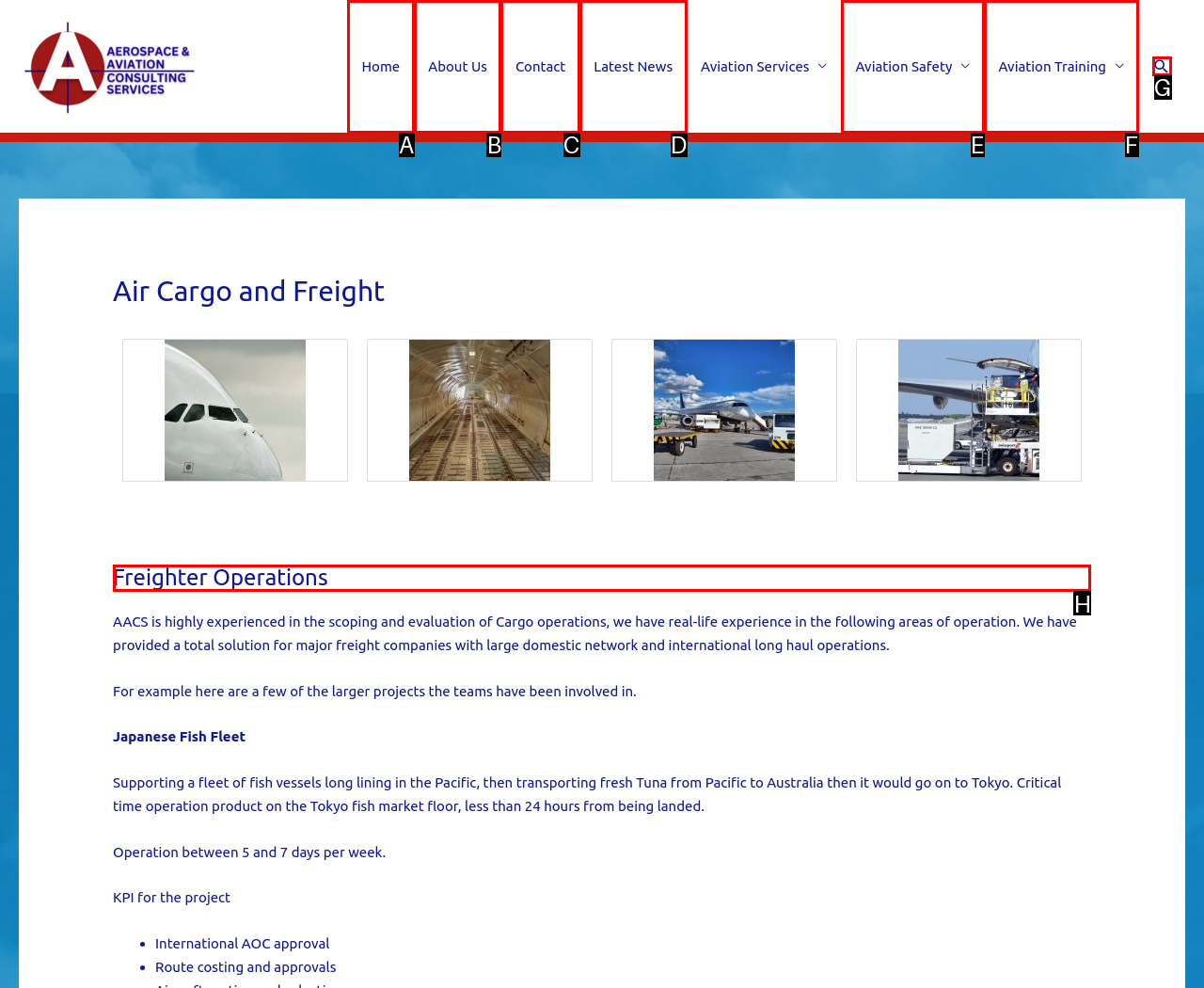Identify the HTML element that should be clicked to accomplish the task: Read more about Freighter Operations
Provide the option's letter from the given choices.

H